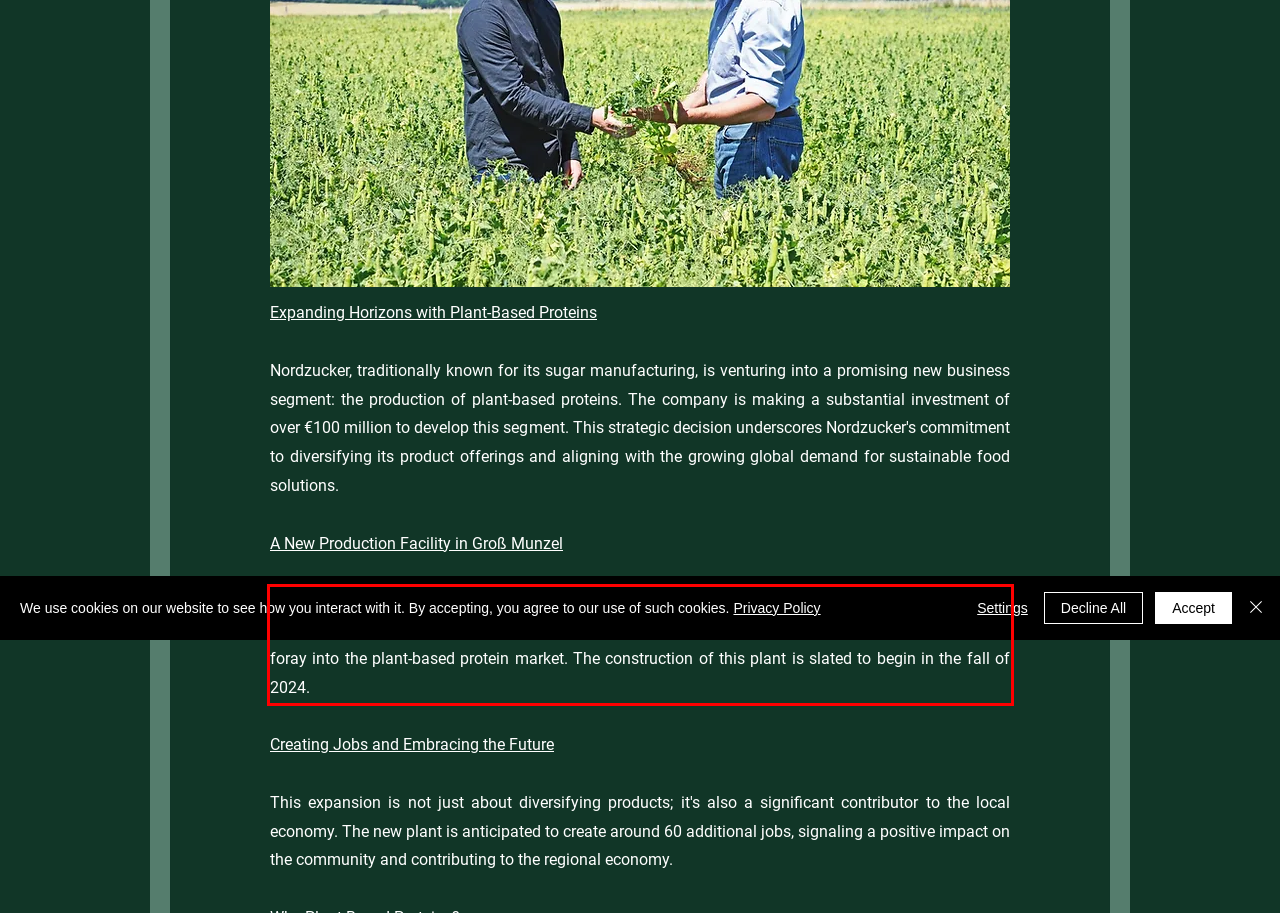Using the provided screenshot of a webpage, recognize and generate the text found within the red rectangle bounding box.

The heart of this expansion is the establishment of a new plant at Nordzucker's site in Groß Munzel, Lower Saxony. Expected to be operational by mid-2026, this facility will play a pivotal role in Nordzucker's foray into the plant-based protein market. The construction of this plant is slated to begin in the fall of 2024.